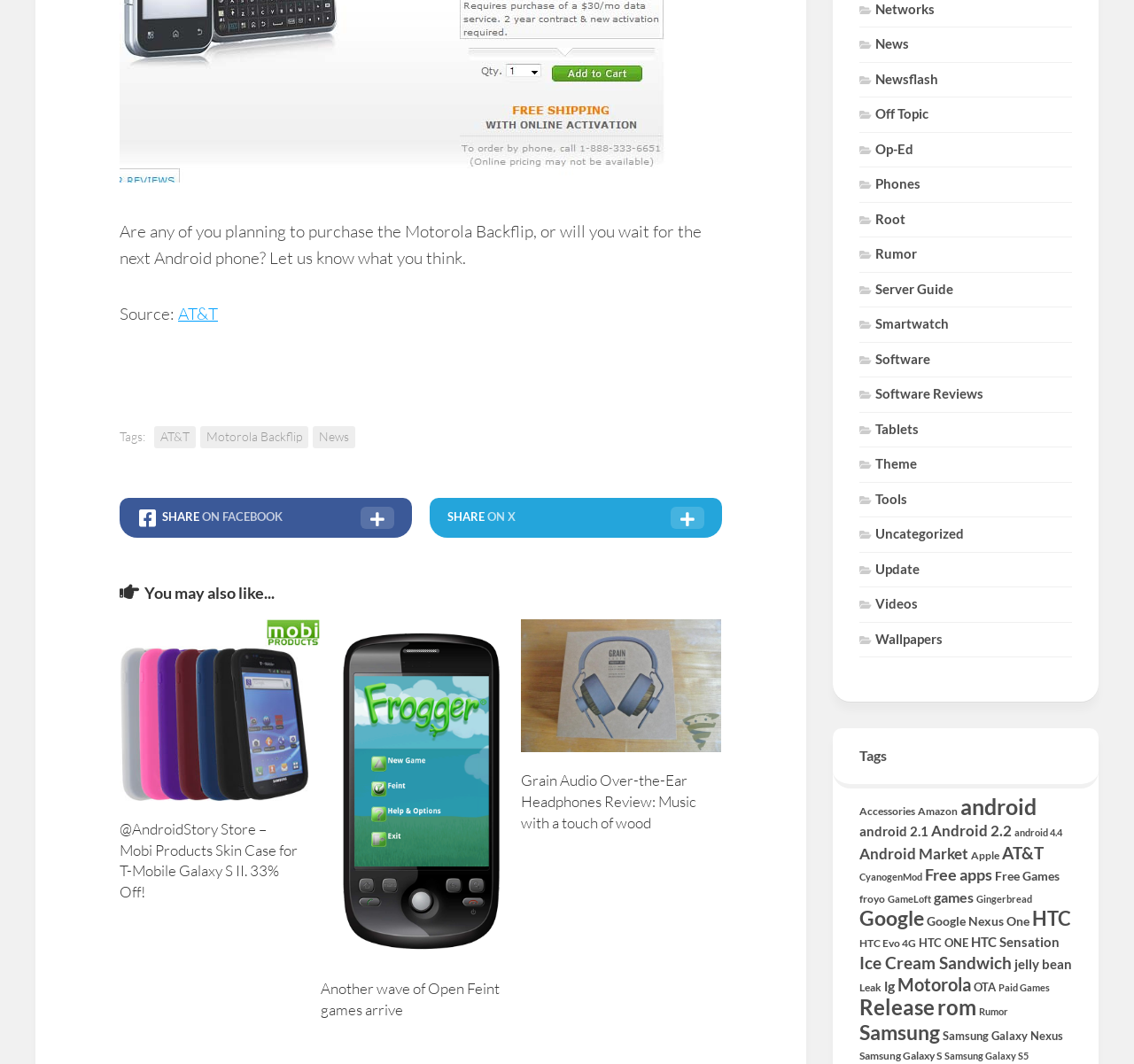From the webpage screenshot, predict the bounding box of the UI element that matches this description: "alt="Grain Audio Over-the-Ear Headphones Review"".

[0.46, 0.582, 0.636, 0.707]